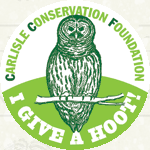Provide a thorough and detailed response to the question by examining the image: 
What is the phrase at the bottom of the logo?

The phrase 'I GIVE A HOOT!' is prominently displayed at the bottom section of the logo, which is a playful way to express the foundation's commitment to wildlife conservation and environmental awareness. The use of an owl as the central image reinforces this message.